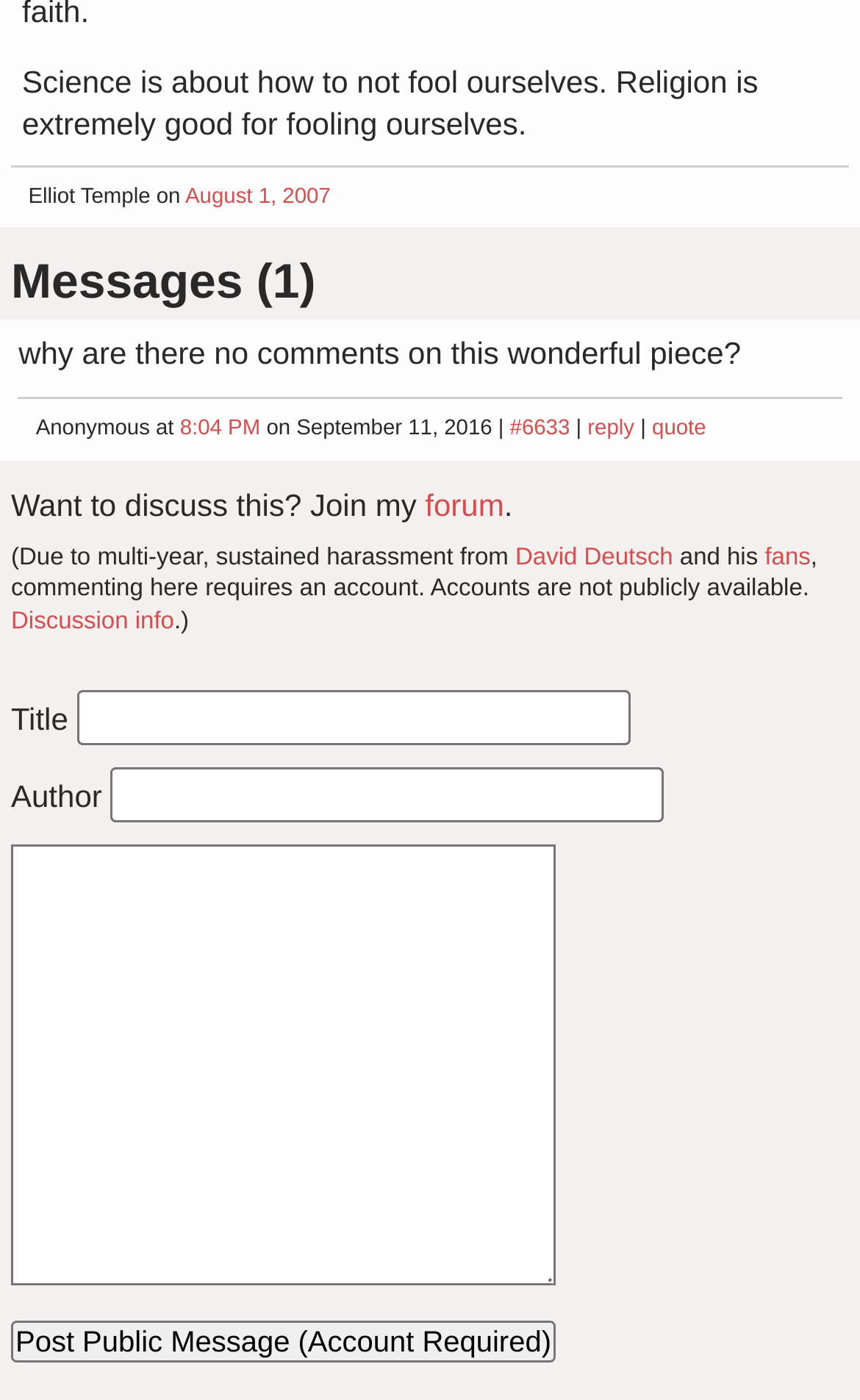Can you find the bounding box coordinates for the element that needs to be clicked to execute this instruction: "Click the 'reply' link"? The coordinates should be given as four float numbers between 0 and 1, i.e., [left, top, right, bottom].

[0.683, 0.298, 0.738, 0.315]